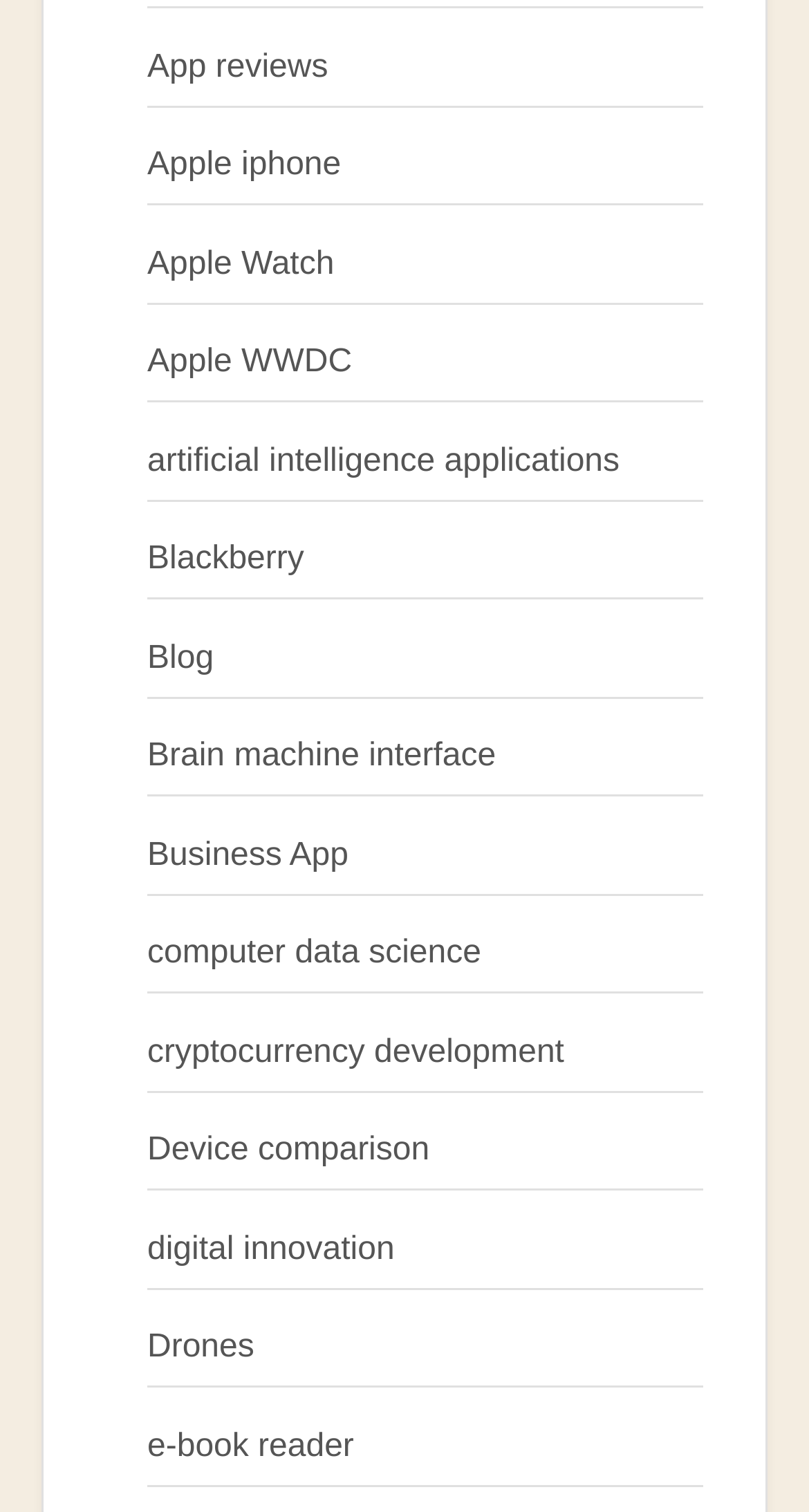Using the provided element description: "e-book reader", determine the bounding box coordinates of the corresponding UI element in the screenshot.

[0.182, 0.945, 0.438, 0.968]